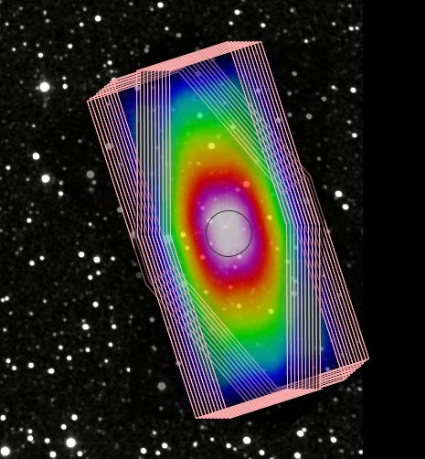What is the purpose of the visual emphasis on the coverage regions?
Analyze the screenshot and provide a detailed answer to the question.

The visual emphasis on the coverage regions serves as a guideline for astronomers to ensure accurate and comprehensive imaging during observations, as stated in the caption.